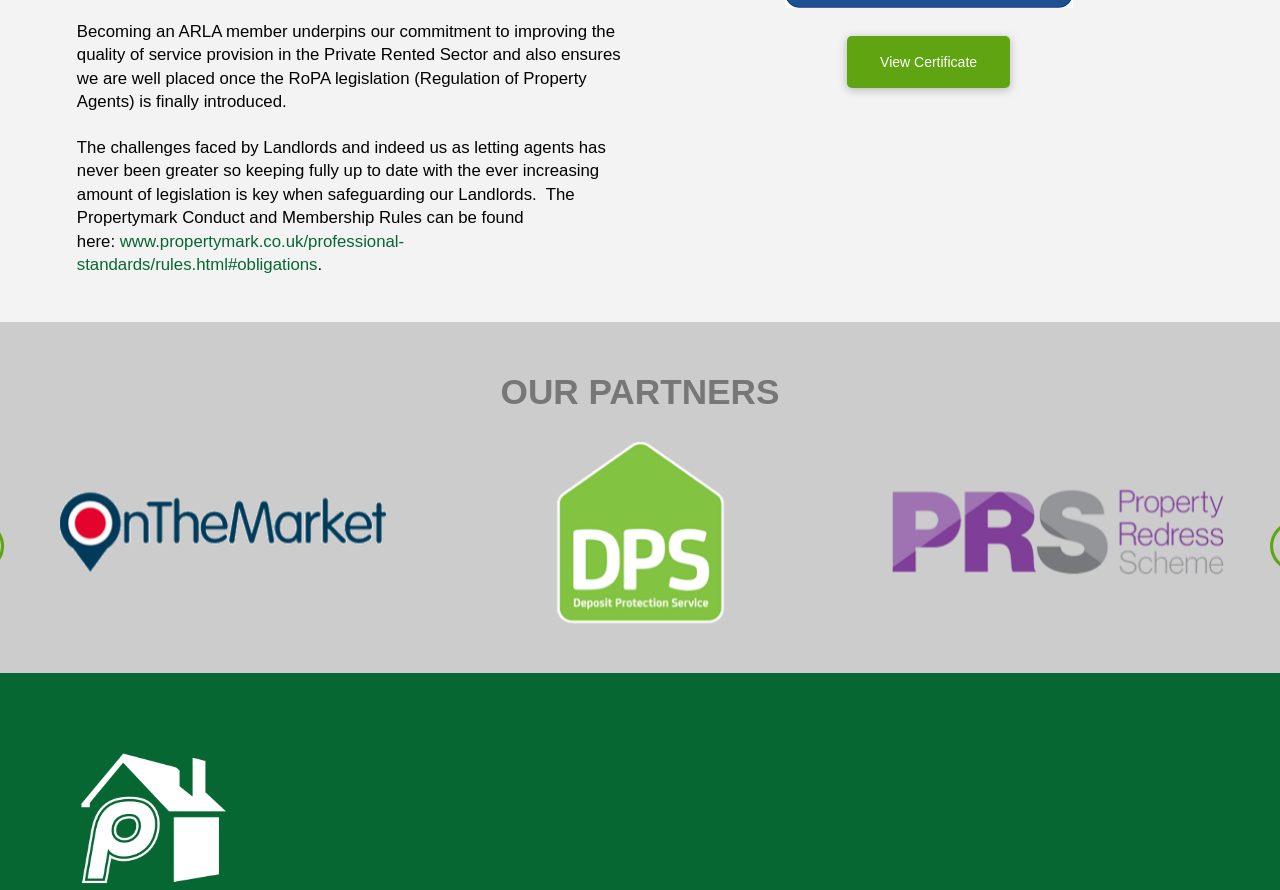Provide the bounding box coordinates of the HTML element described as: "alt="logo"". The bounding box coordinates should be four float numbers between 0 and 1, i.e., [left, top, right, bottom].

[0.05, 0.935, 0.191, 0.954]